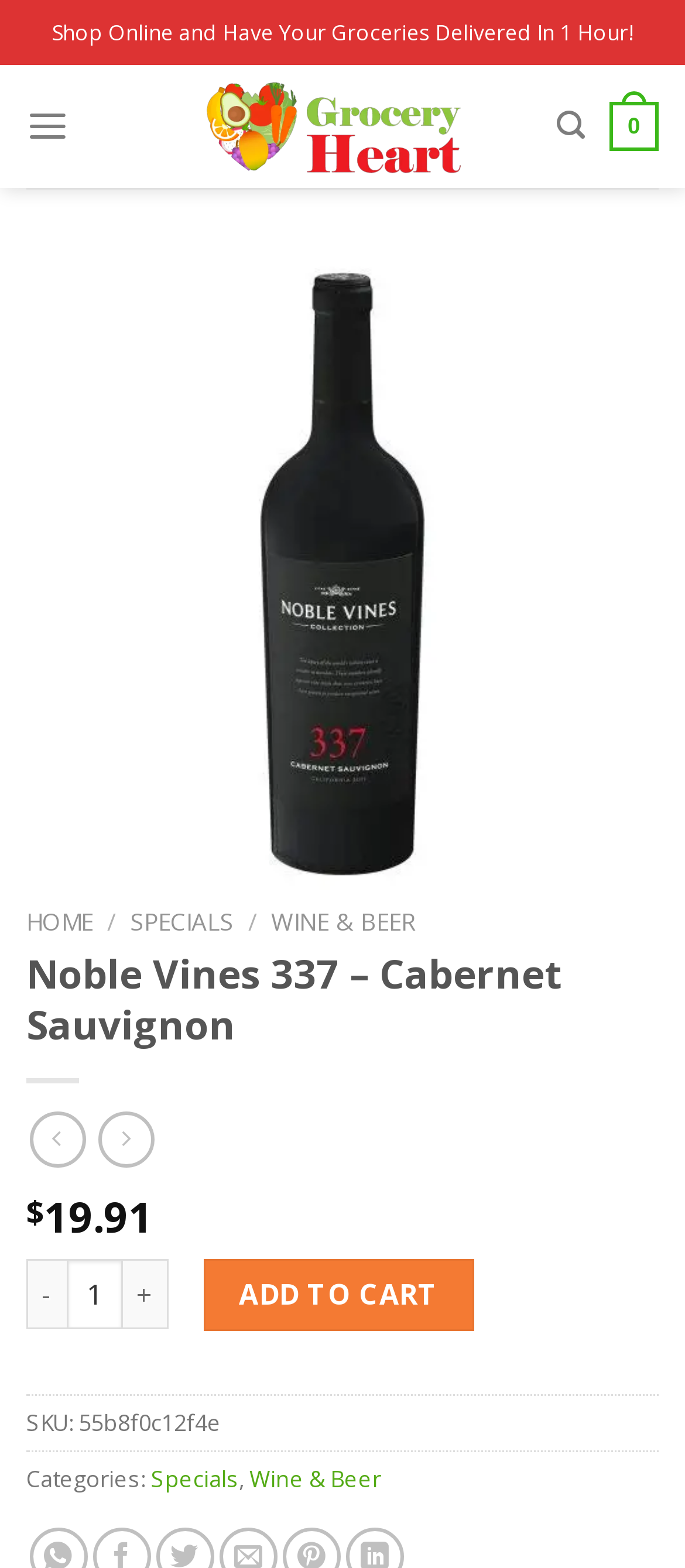Provide a thorough description of this webpage.

This webpage appears to be a product page for Noble Vines 337 - Cabernet Sauvignon on an online grocery store called Grocery Heart. At the top of the page, there is a promotional message "Shop Online and Have Your Groceries Delivered In 1 Hour!" followed by a link to the Grocery Heart website and its logo.

The main navigation menu is located at the top-right corner, with links to "Menu", "Search", and a cart icon with a "0" indicator. Below the navigation menu, there is a large product image that takes up most of the page width.

The product information section is located below the image, starting with a heading that displays the product name "Noble Vines 337 – Cabernet Sauvignon". There are two social media links, a price display of "$19.91", and a quantity selector with "+" and "-" buttons. The "ADD TO CART" button is prominently displayed next to the quantity selector.

Further down, there is a section displaying the product's SKU number and categories, which include "Specials" and "Wine & Beer". The page also has a pagination section with "Previous" and "Next" buttons, although they are currently disabled.

At the top-left corner, there are links to other sections of the website, including "HOME", "SPECIALS", and "WINE & BEER".